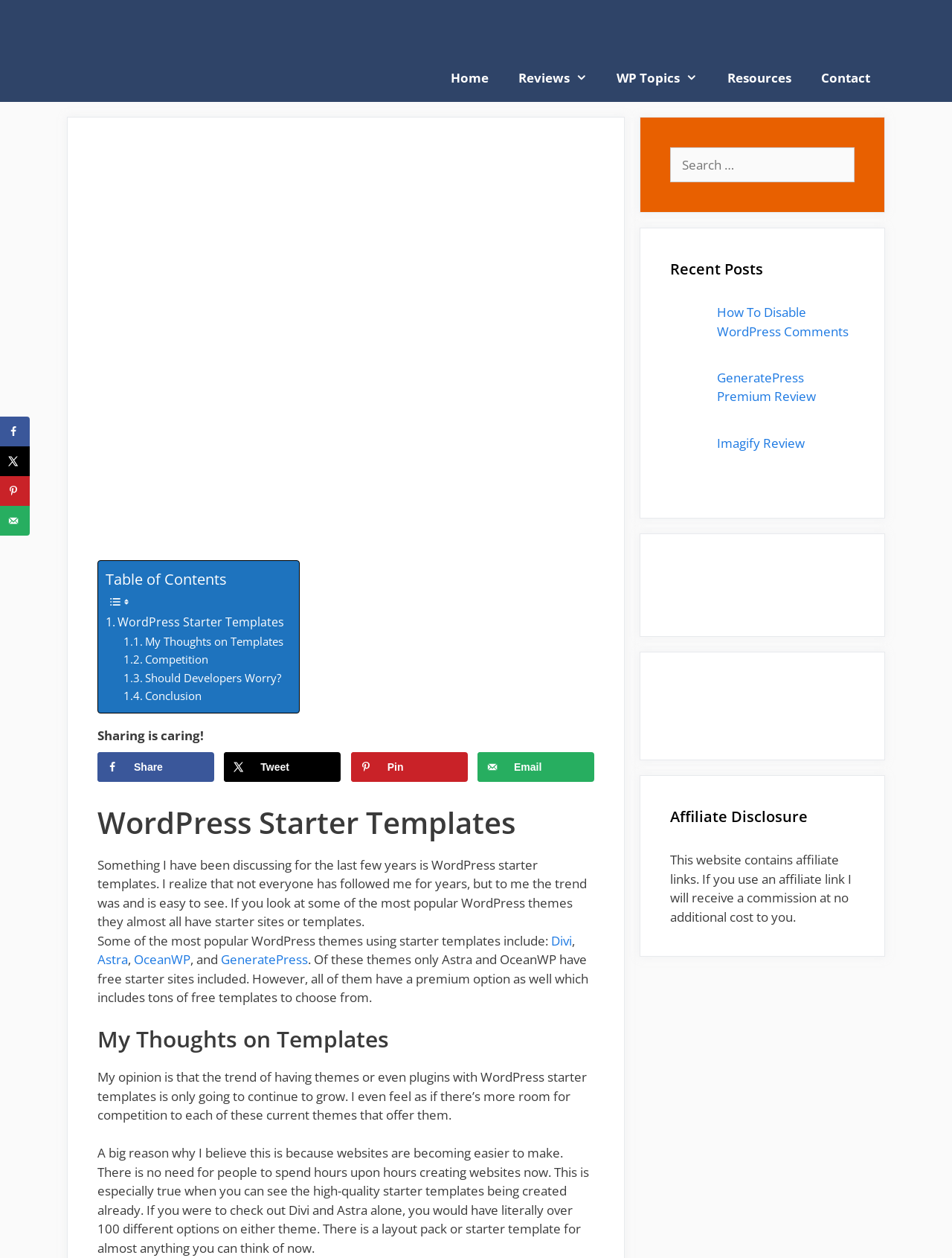From the webpage screenshot, predict the bounding box coordinates (top-left x, top-left y, bottom-right x, bottom-right y) for the UI element described here: Competition

[0.13, 0.517, 0.219, 0.532]